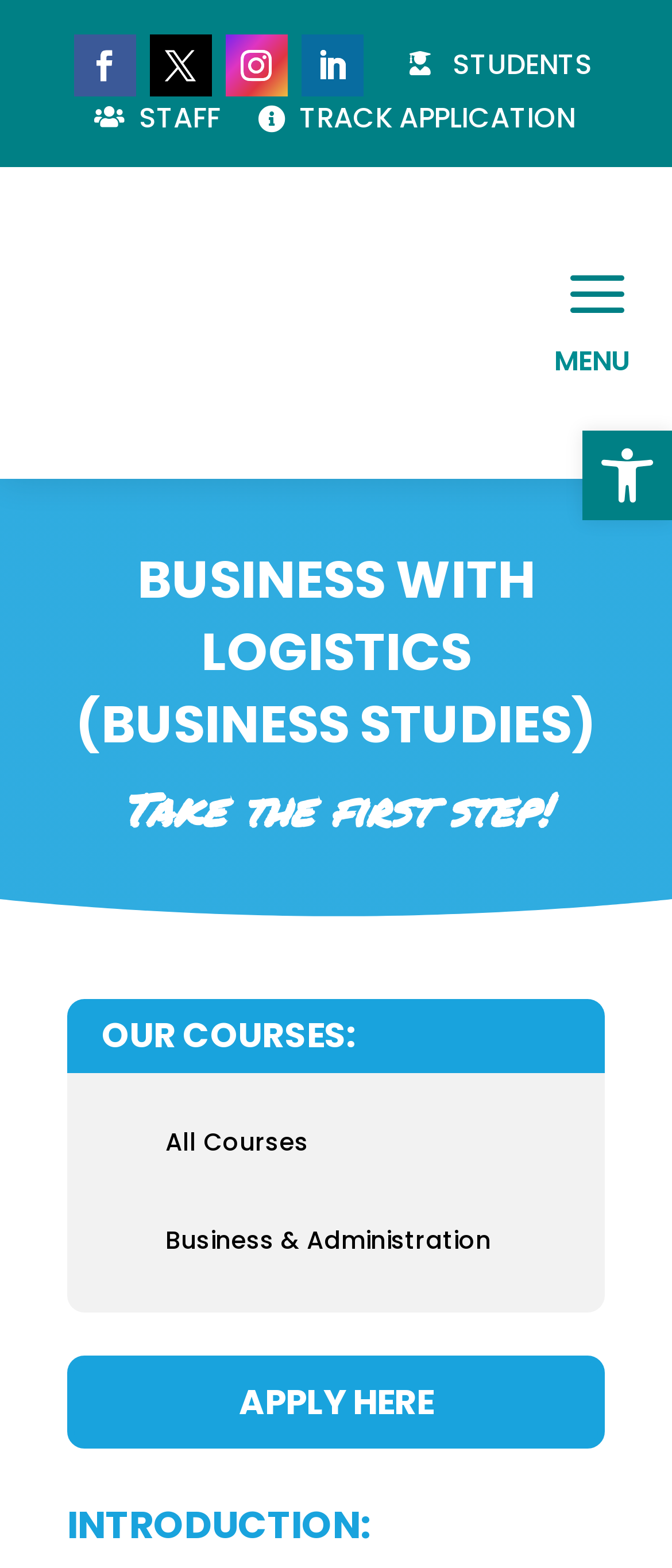Using the element description: "timberlandchukka-boots.us", determine the bounding box coordinates for the specified UI element. The coordinates should be four float numbers between 0 and 1, [left, top, right, bottom].

None